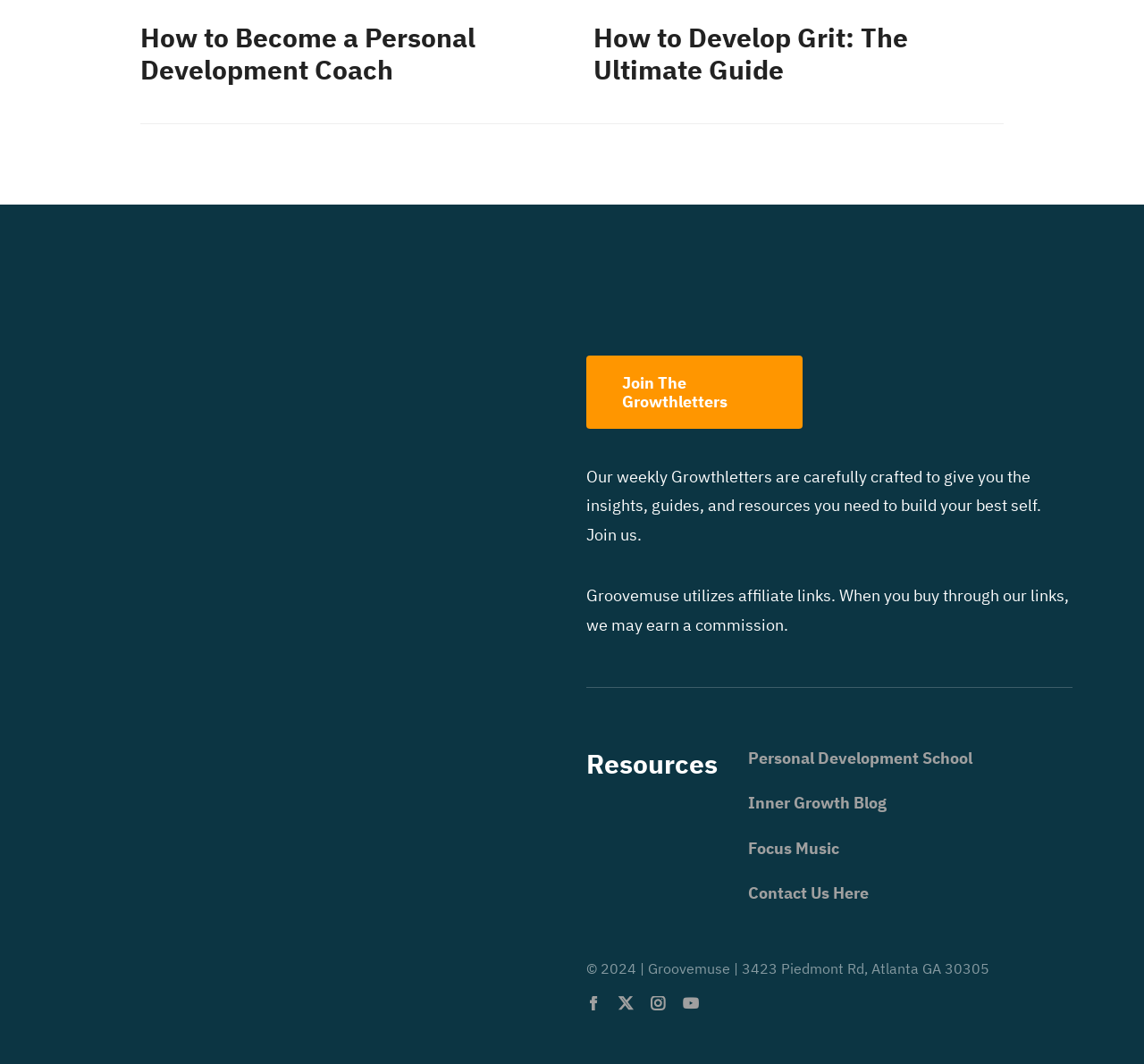Can you show the bounding box coordinates of the region to click on to complete the task described in the instruction: "Visit Personal Development School"?

[0.654, 0.703, 0.85, 0.722]